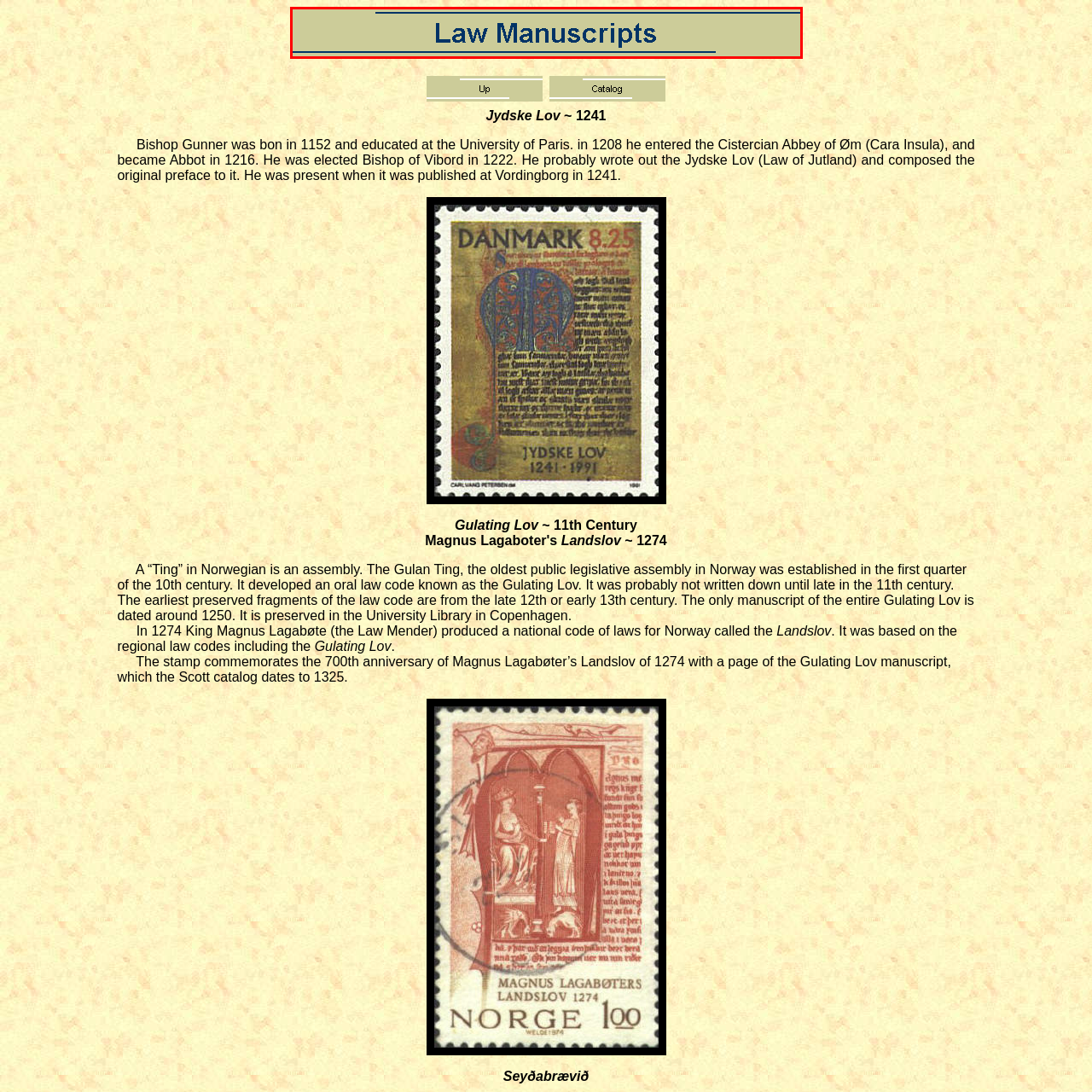Please analyze the elements within the red highlighted area in the image and provide a comprehensive answer to the following question: What is the purpose of the header?

The caption implies that the header 'Law Manuscripts' likely serves as an introduction to a collection or exhibition focused on ancient legal manuscripts, indicating its purpose is to introduce the topic of legal history and its manuscripts.